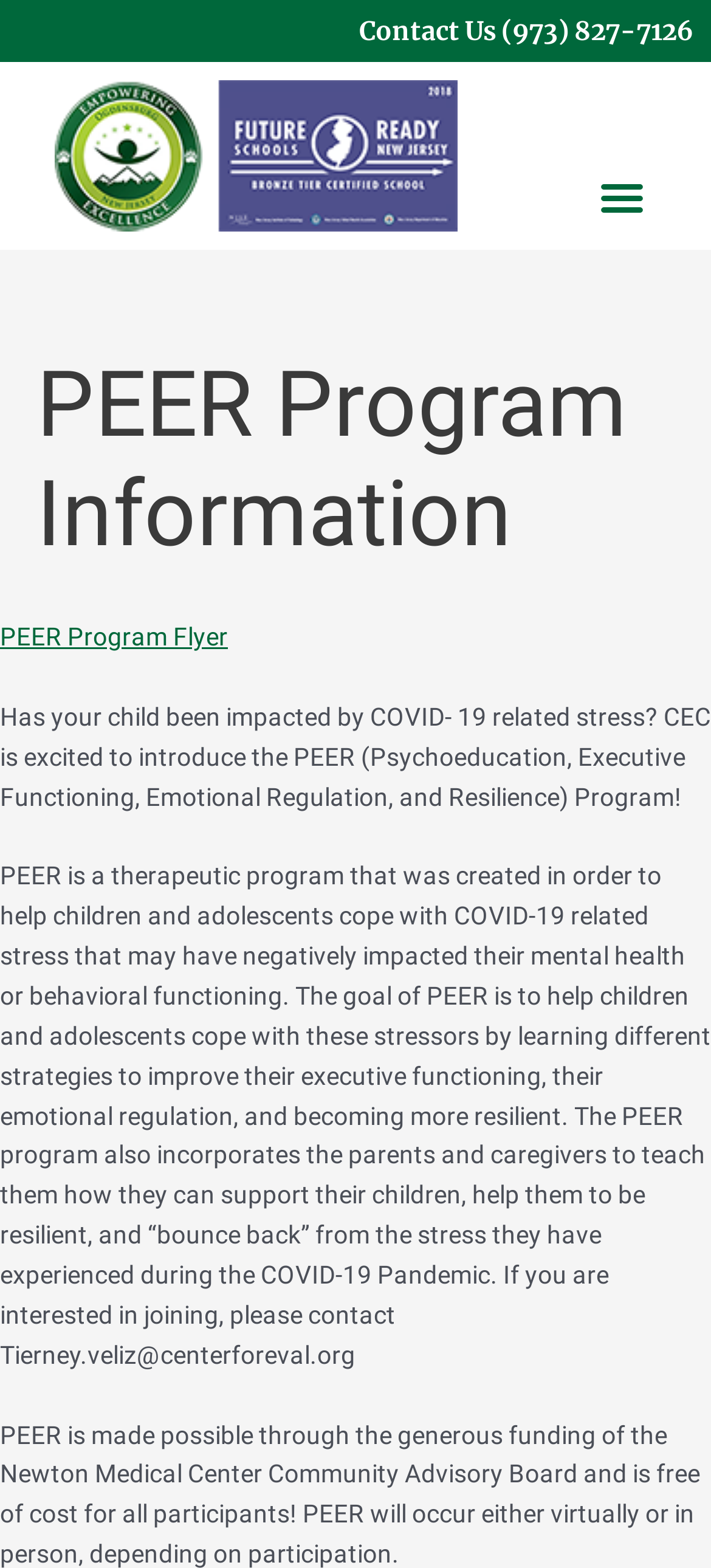What is the purpose of the PEER program for parents and caregivers?
Answer the question in as much detail as possible.

I read the static text element that describes the PEER program and found that the program also incorporates the parents and caregivers to teach them how they can support their children, help them to be resilient, and 'bounce back' from the stress they have experienced during the COVID-19 Pandemic.